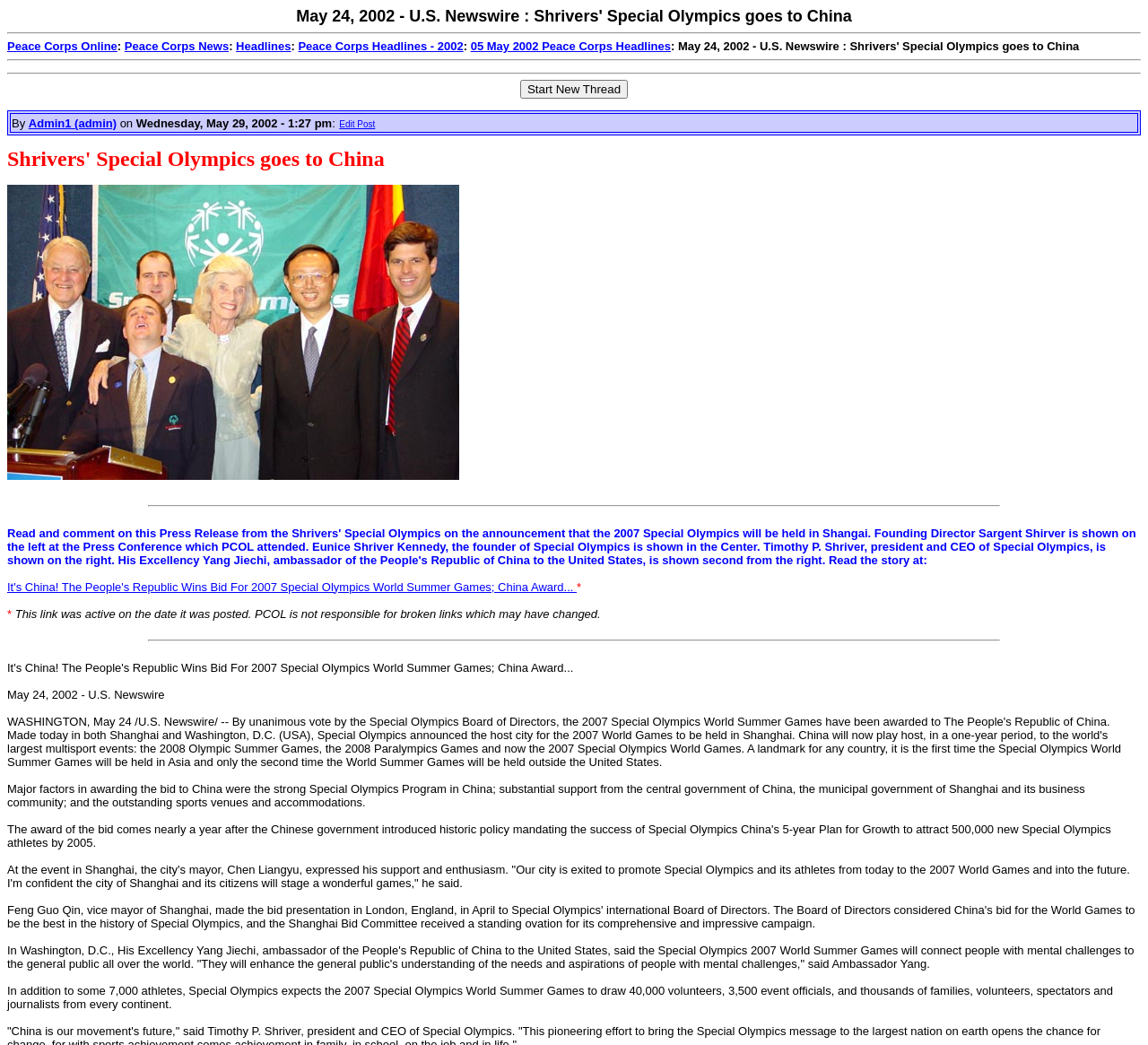Give a full account of the webpage's elements and their arrangement.

The webpage is about Peace Corps Online, specifically a news article from May 24, 2002, about Special Olympics going to China. At the top, there is a horizontal separator, followed by a row of links, including "Peace Corps Online", "Peace Corps News", "Headlines", and "Peace Corps Headlines - 2002". Below this row, there are two more horizontal separators.

On the left side, there is a table with a single row, containing information about the post, including the author "Admin1 (admin)" and a link to "Edit Post". Below this table, there is a large image taking up about half of the page width.

The main content of the page is a news article, which starts with a link to the article title "It's China! The People's Republic Wins Bid For 2007 Special Olympics World Summer Games; China Award...". The article text is divided into several paragraphs, with static text describing the event, including quotes from the mayor of Shanghai and the ambassador of the People's Republic of China to the United States. The article also mentions the expected number of athletes, volunteers, and spectators at the 2007 Special Olympics World Summer Games.

There are several horizontal separators throughout the page, separating the different sections of content. At the bottom, there is a static text with the date "May 24, 2002 - U.S. Newswire".